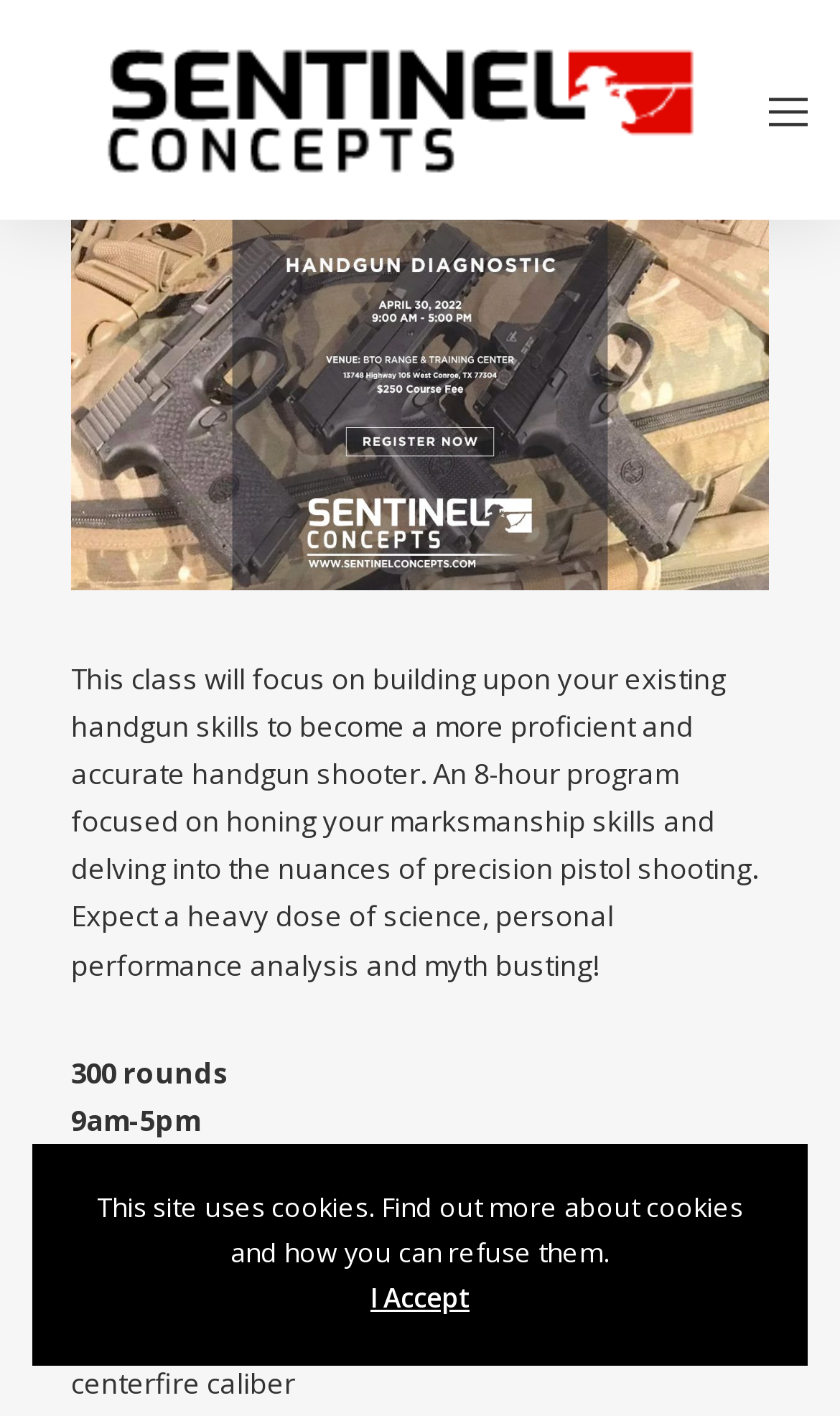How many rounds are required for this class?
Using the information from the image, give a concise answer in one word or a short phrase.

300 rounds